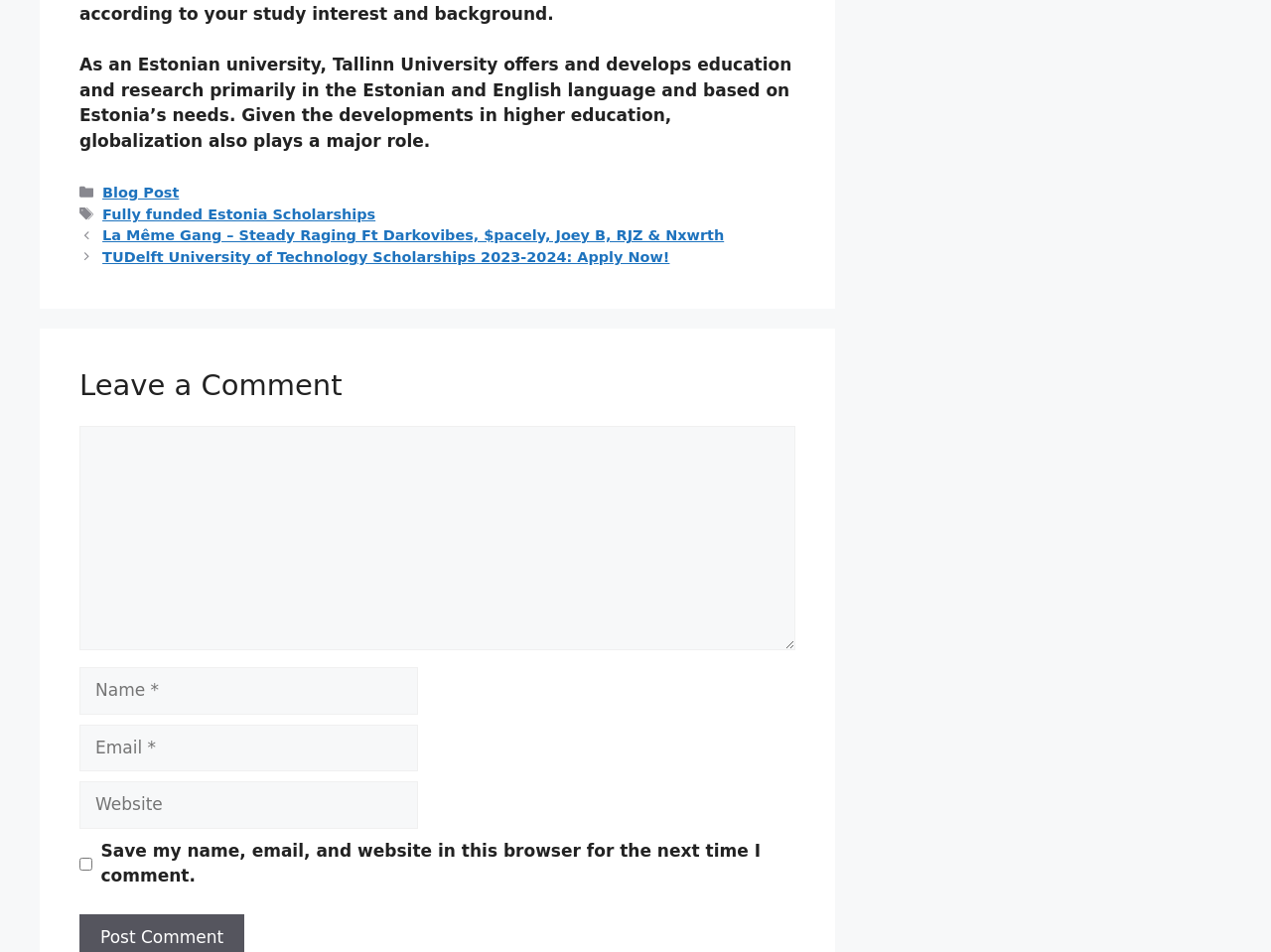Determine the bounding box coordinates of the target area to click to execute the following instruction: "Enter a comment."

[0.062, 0.447, 0.626, 0.683]